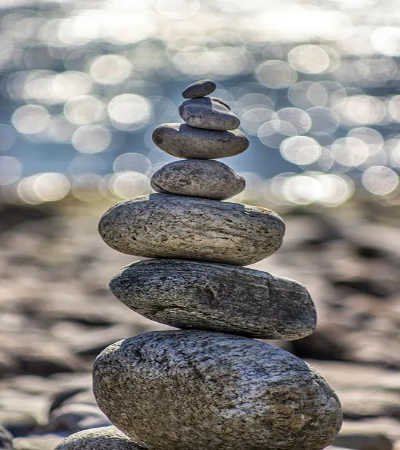Can you give a detailed response to the following question using the information from the image? What is reflected in the background?

The background of the image depicts glistening water, likely a lake or river, which reflects light and adds an ethereal quality to the scene, creating a peaceful atmosphere.